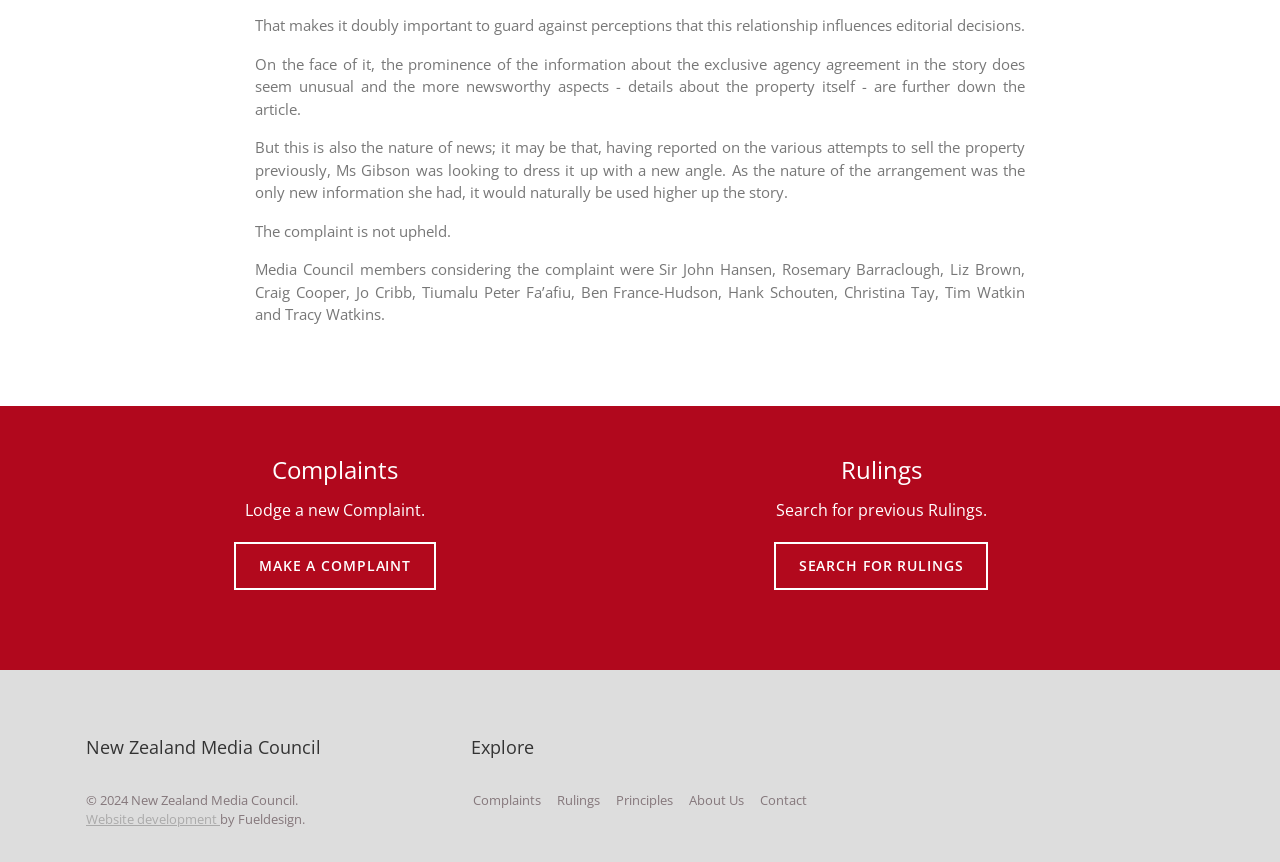Determine the bounding box coordinates of the clickable element necessary to fulfill the instruction: "Search for previous rulings". Provide the coordinates as four float numbers within the 0 to 1 range, i.e., [left, top, right, bottom].

[0.606, 0.578, 0.771, 0.604]